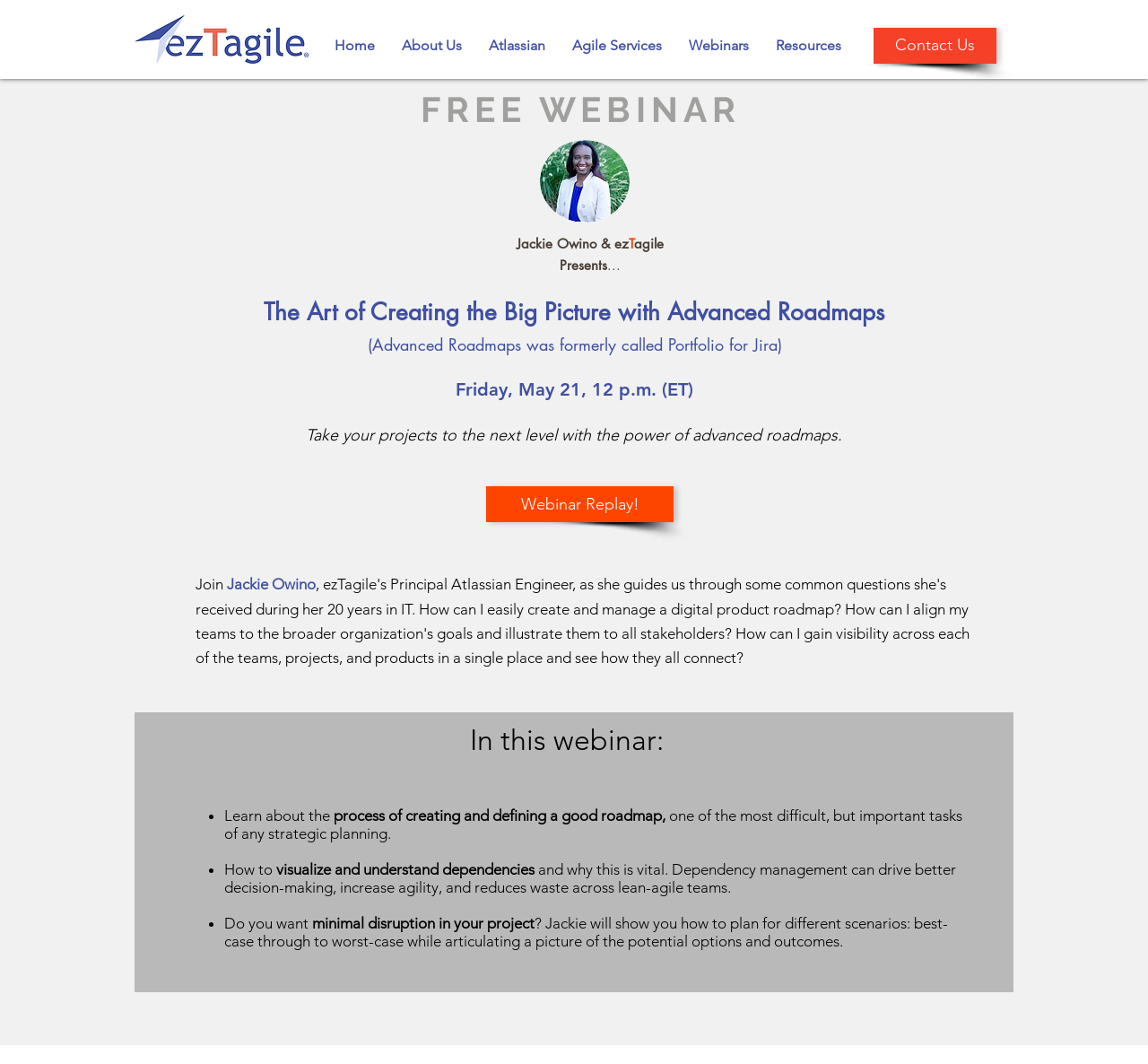For the following element description, predict the bounding box coordinates in the format (top-left x, top-left y, bottom-right x, bottom-right y). All values should be floating point numbers between 0 and 1. Description: Resources

[0.664, 0.026, 0.744, 0.06]